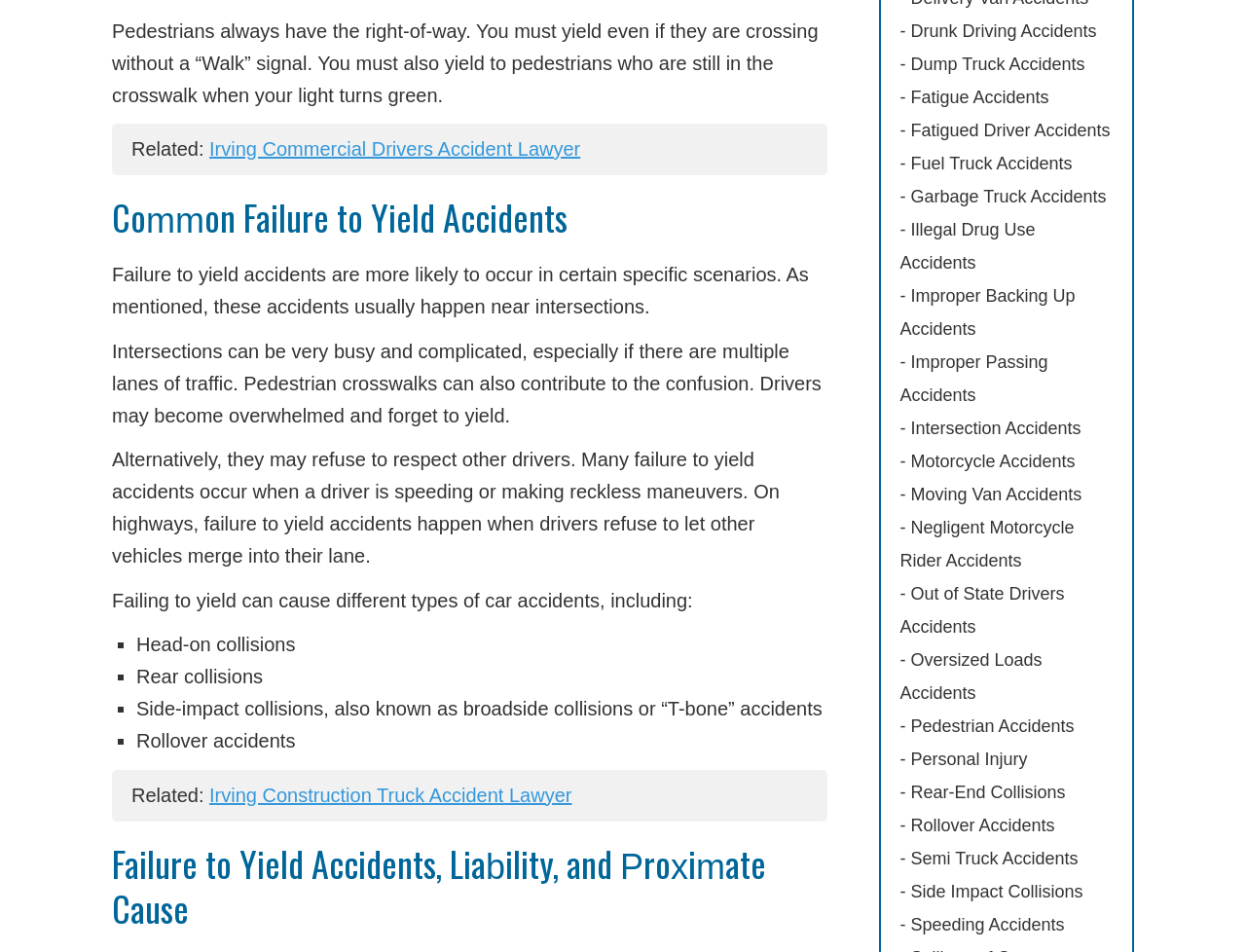What type of accidents can occur when a driver fails to yield?
Please describe in detail the information shown in the image to answer the question.

According to the webpage, failure to yield accidents can cause different types of car accidents, including head-on collisions, rear collisions, side-impact collisions, and rollover accidents. This information is presented in a list format on the webpage.